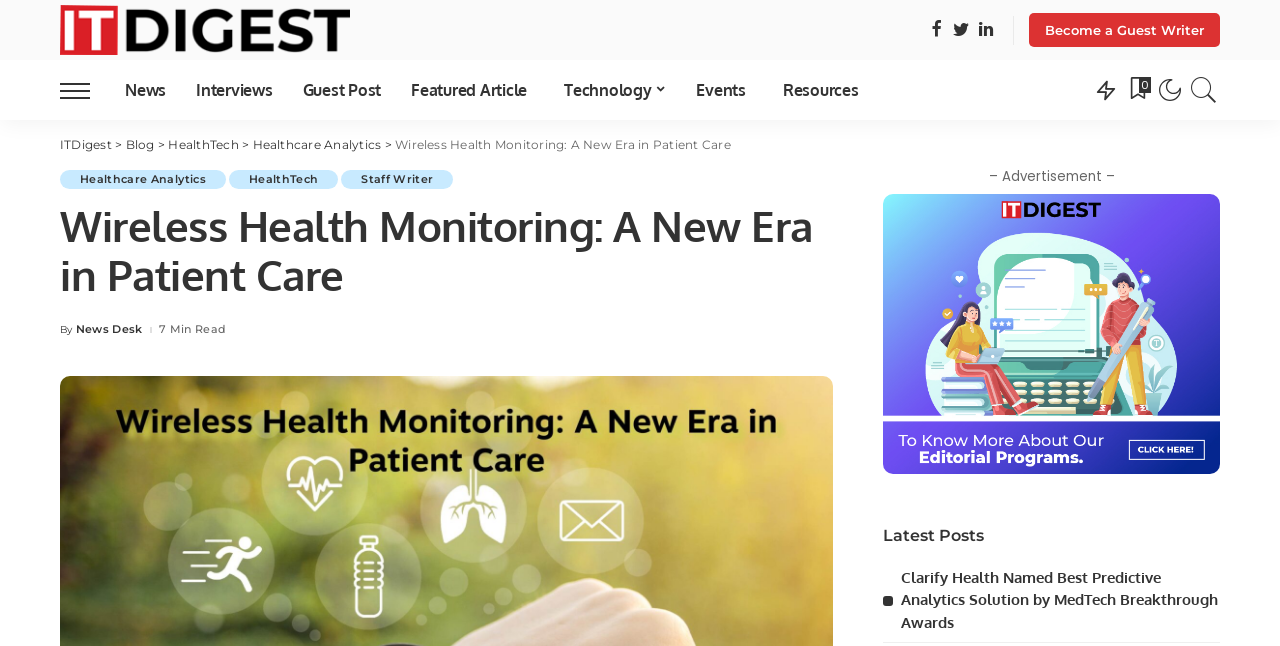Answer this question in one word or a short phrase: How many links are there in the main menu?

8